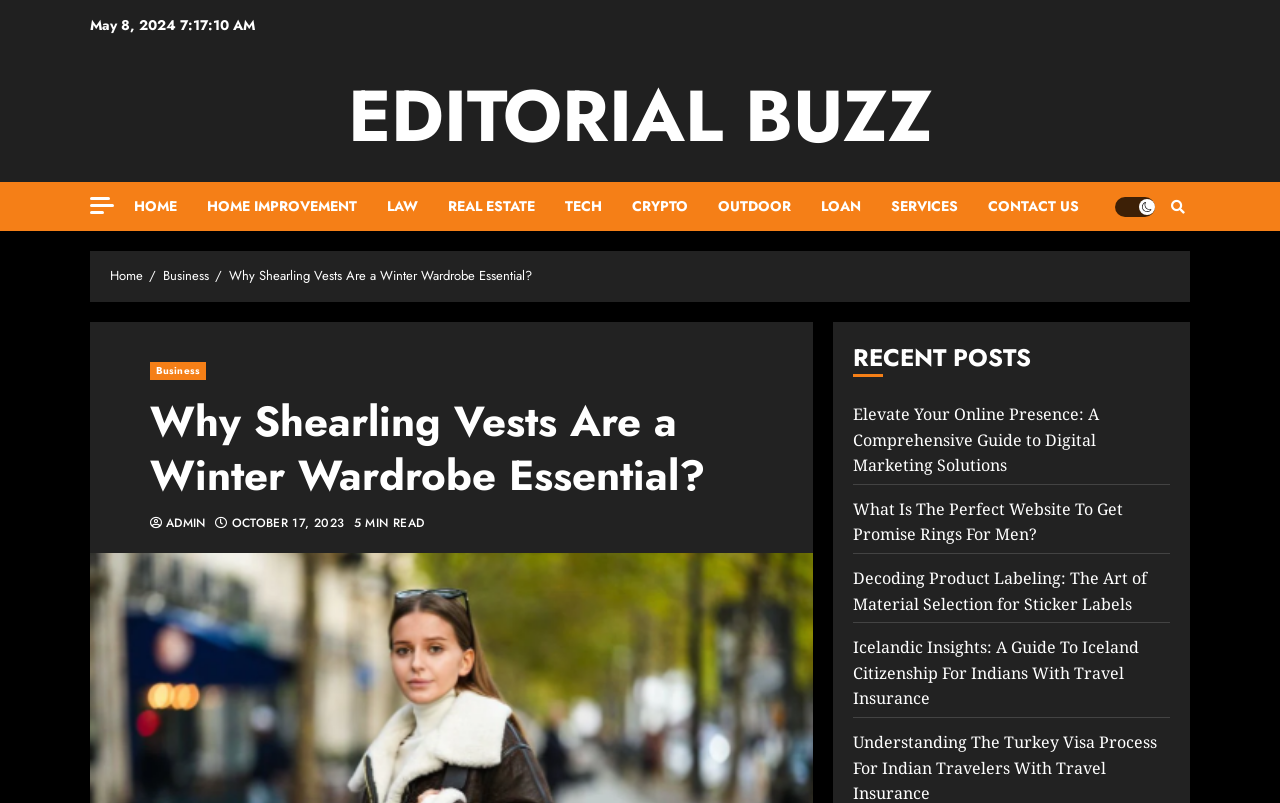Please determine the bounding box coordinates of the element's region to click in order to carry out the following instruction: "read article about shearling vests". The coordinates should be four float numbers between 0 and 1, i.e., [left, top, right, bottom].

[0.117, 0.492, 0.588, 0.628]